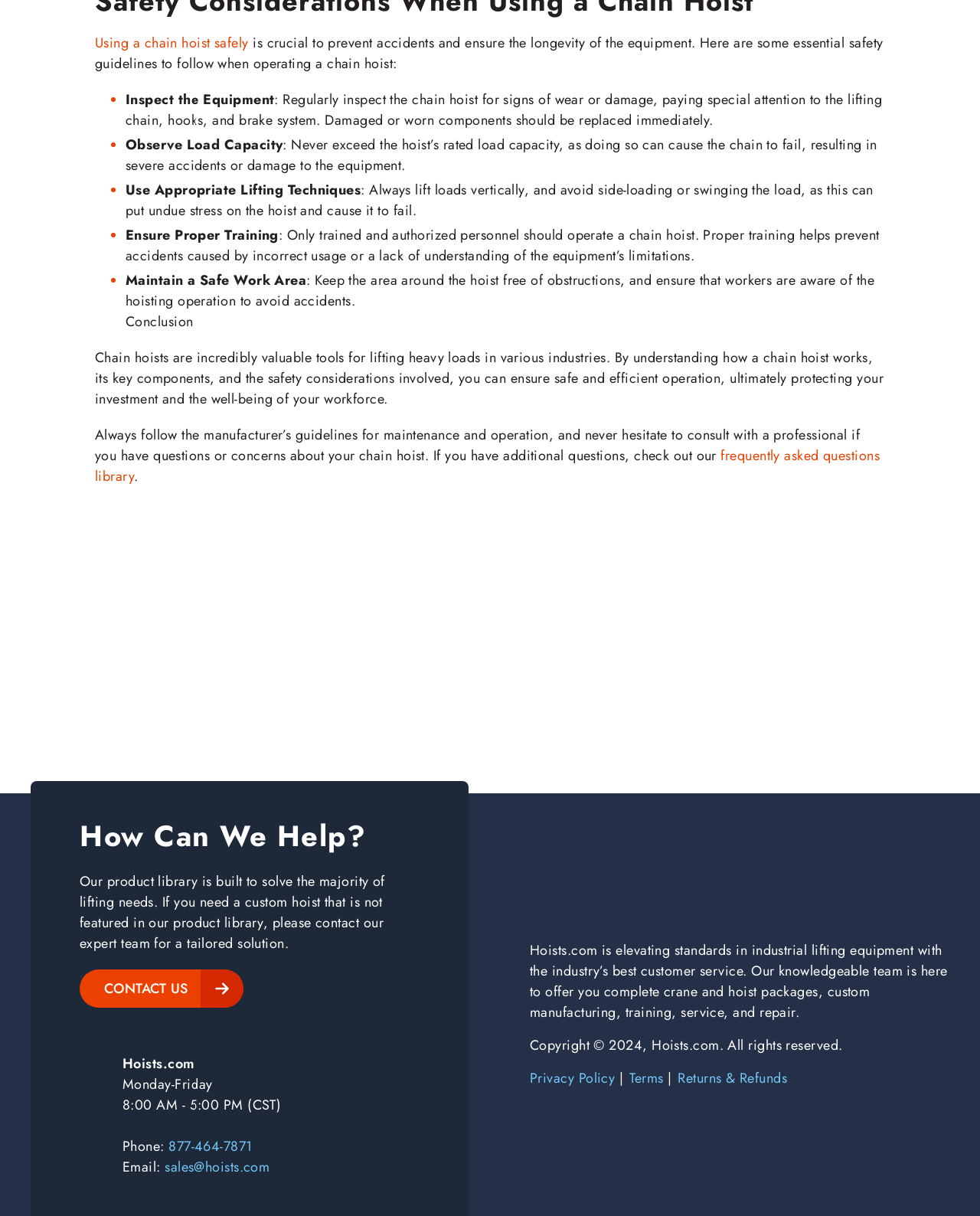Refer to the element description CONTACT US and identify the corresponding bounding box in the screenshot. Format the coordinates as (top-left x, top-left y, bottom-right x, bottom-right y) with values in the range of 0 to 1.

[0.081, 0.797, 0.248, 0.829]